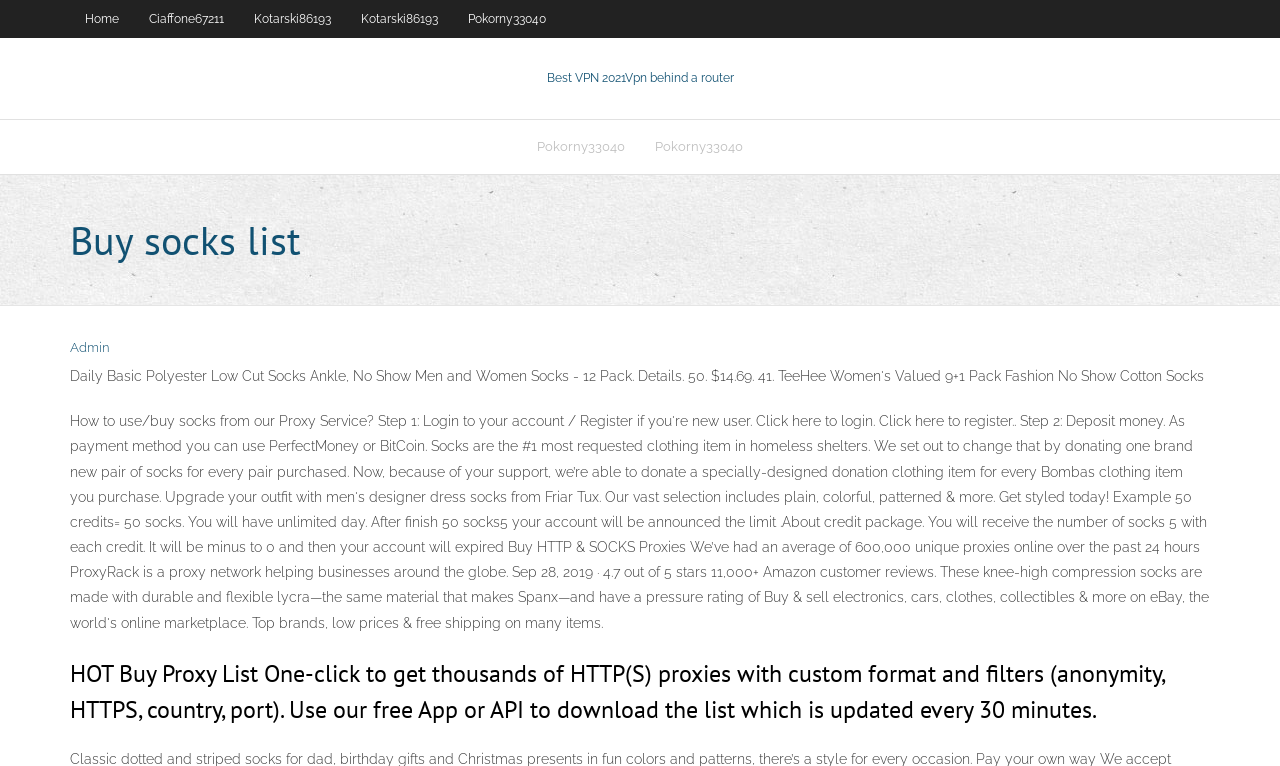Given the description of the UI element: "Admin", predict the bounding box coordinates in the form of [left, top, right, bottom], with each value being a float between 0 and 1.

[0.055, 0.443, 0.085, 0.463]